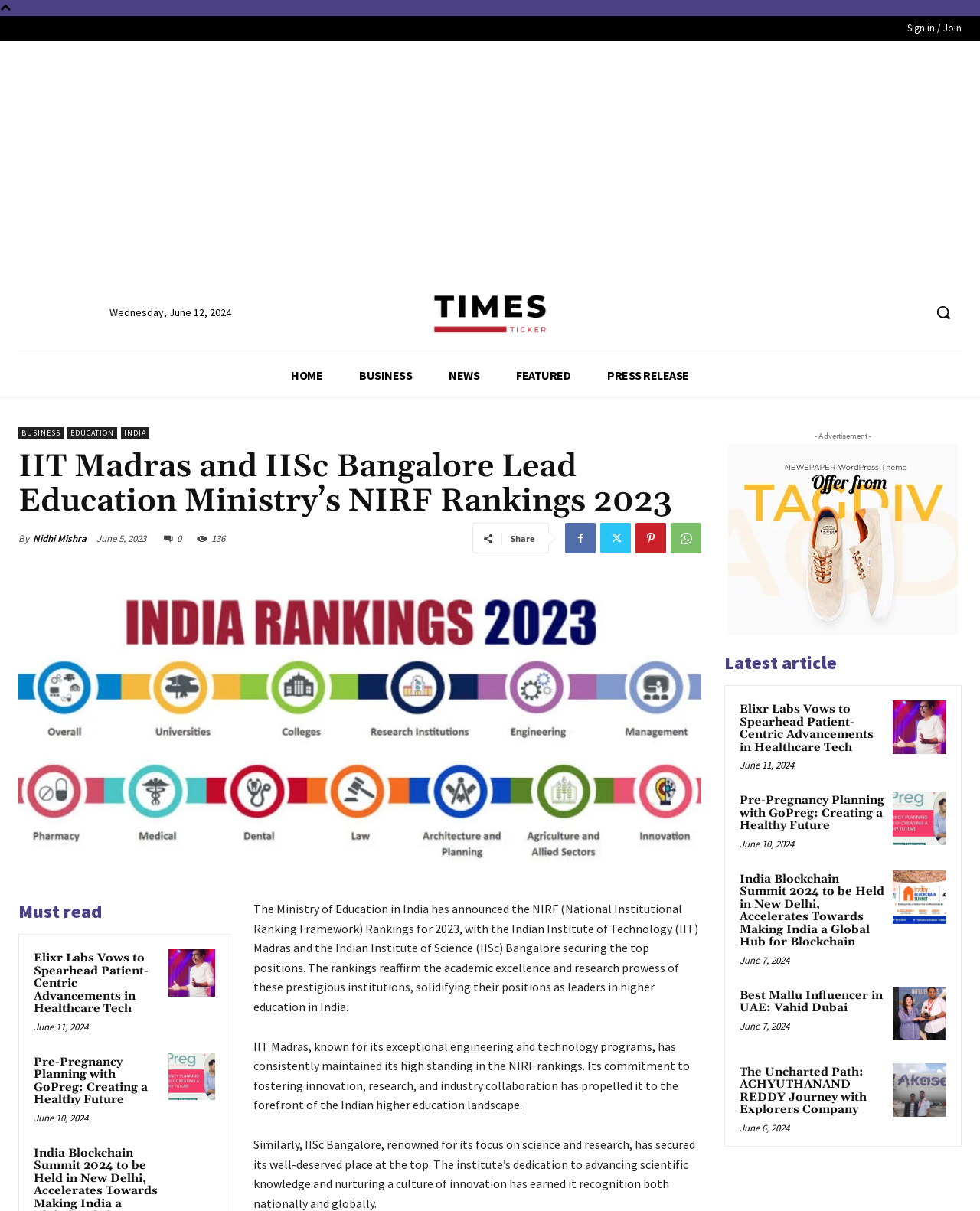Please specify the bounding box coordinates of the clickable region to carry out the following instruction: "Read the article 'IIT Madras and IISc Bangalore Lead Education Ministry’s NIRF Rankings 2023'". The coordinates should be four float numbers between 0 and 1, in the format [left, top, right, bottom].

[0.019, 0.372, 0.716, 0.429]